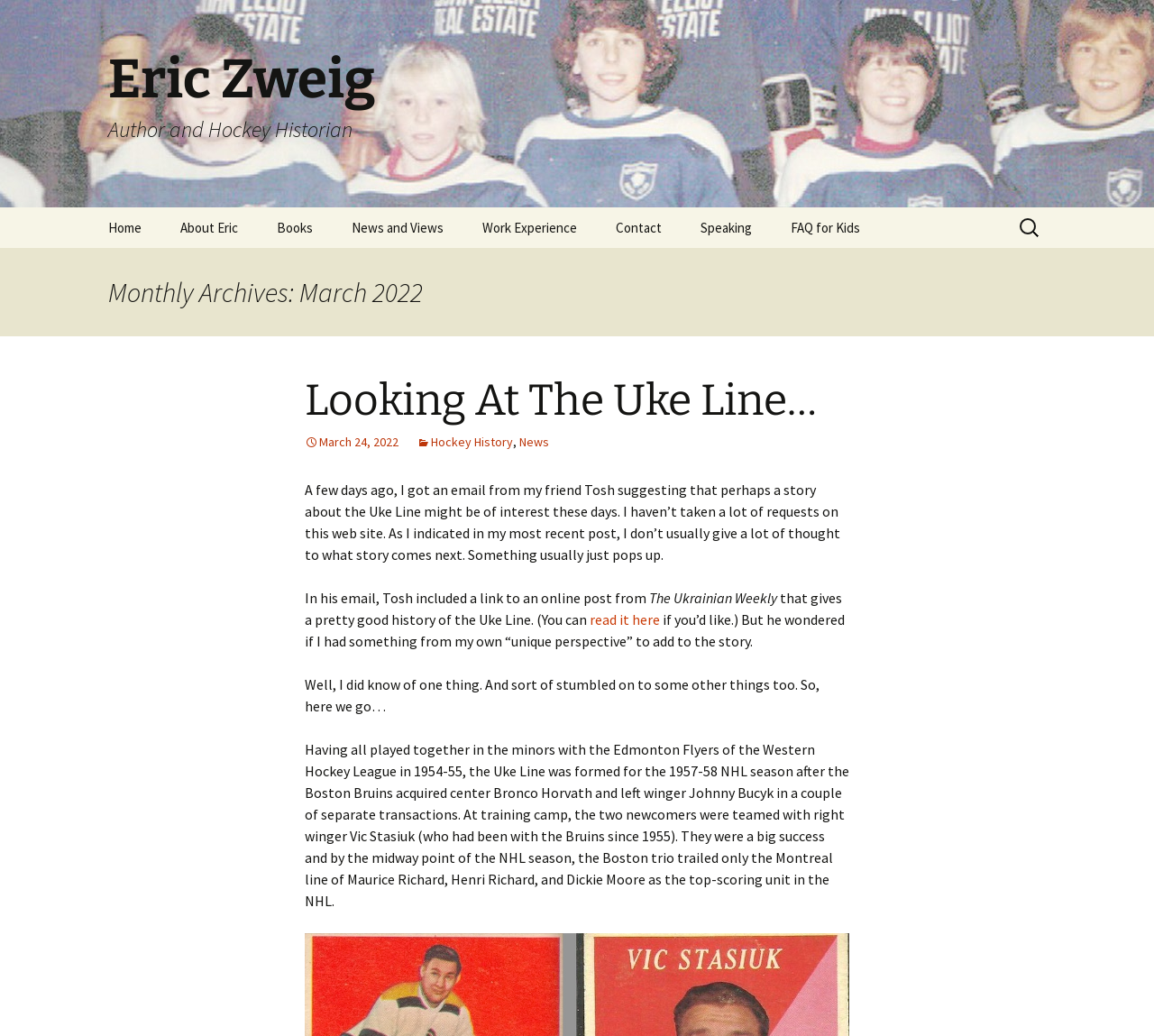Please locate the bounding box coordinates of the element that should be clicked to achieve the given instruction: "Follow the link about merger announcements and insider trading activity".

None